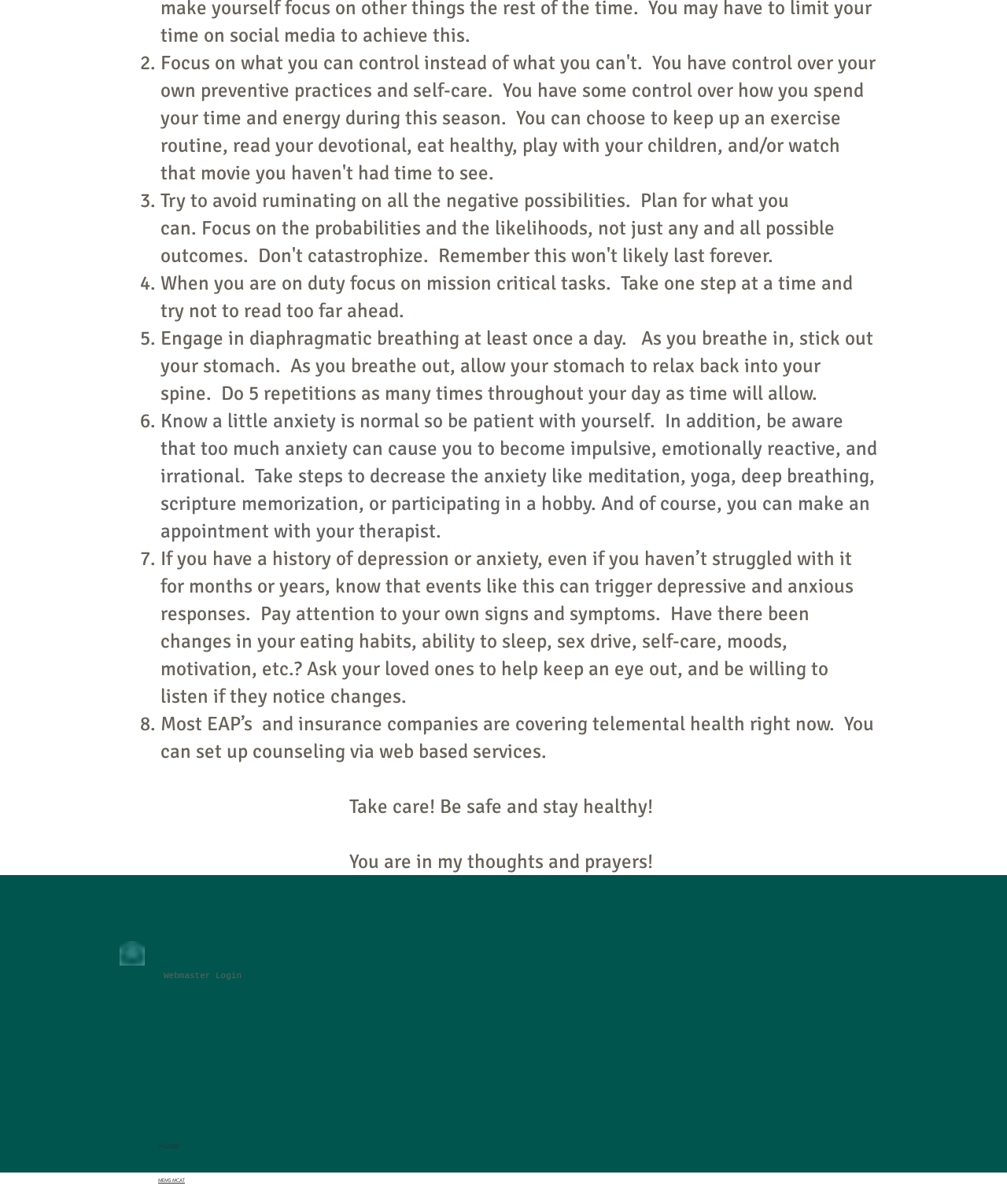Based on the image, please elaborate on the answer to the following question:
What is the first step to take when on duty?

The webpage provides a list of steps to take when on duty, and the first step is to focus on mission critical tasks, taking one step at a time and not reading too far ahead.